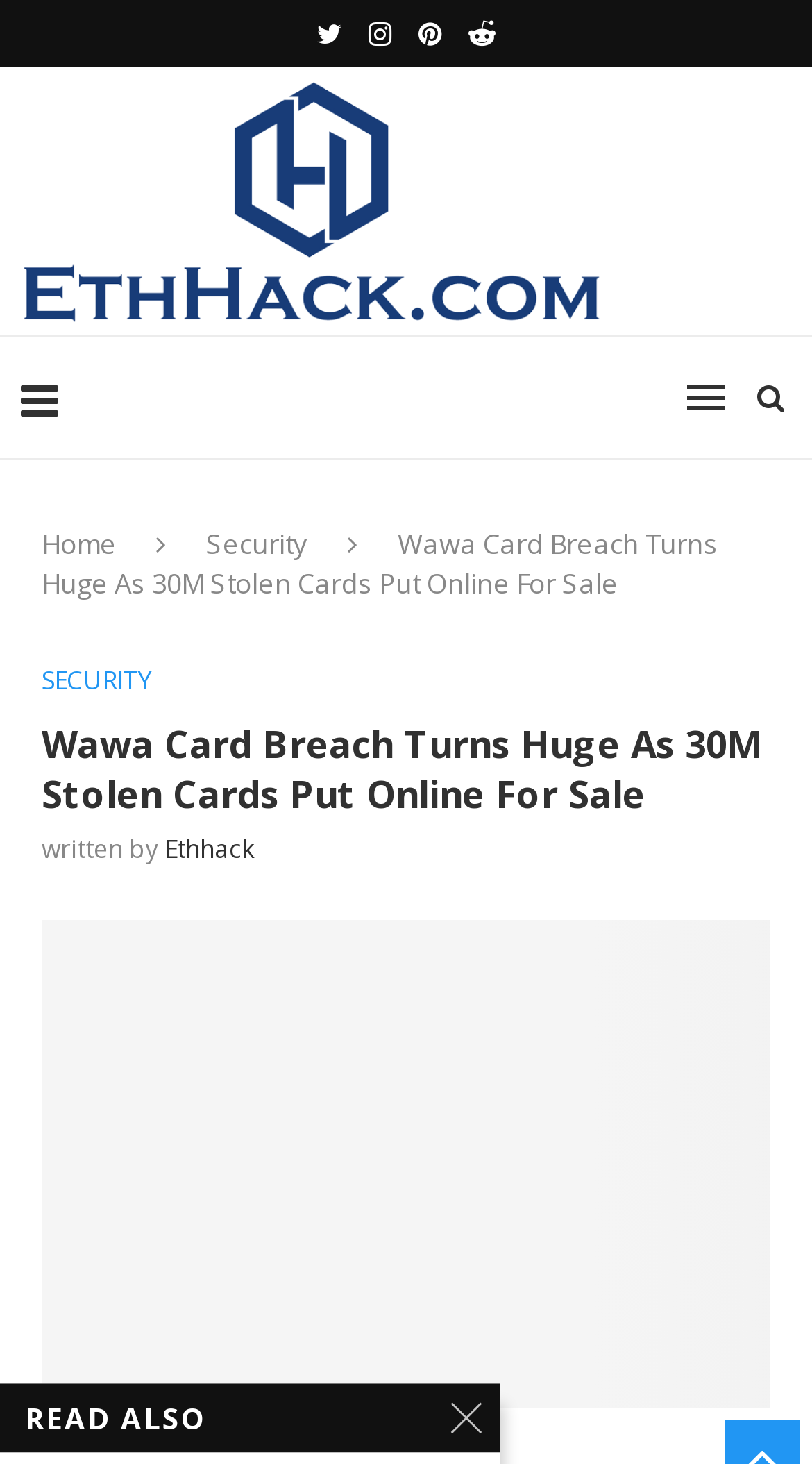Your task is to find and give the main heading text of the webpage.

Wawa Card Breach Turns Huge As 30M Stolen Cards Put Online For Sale